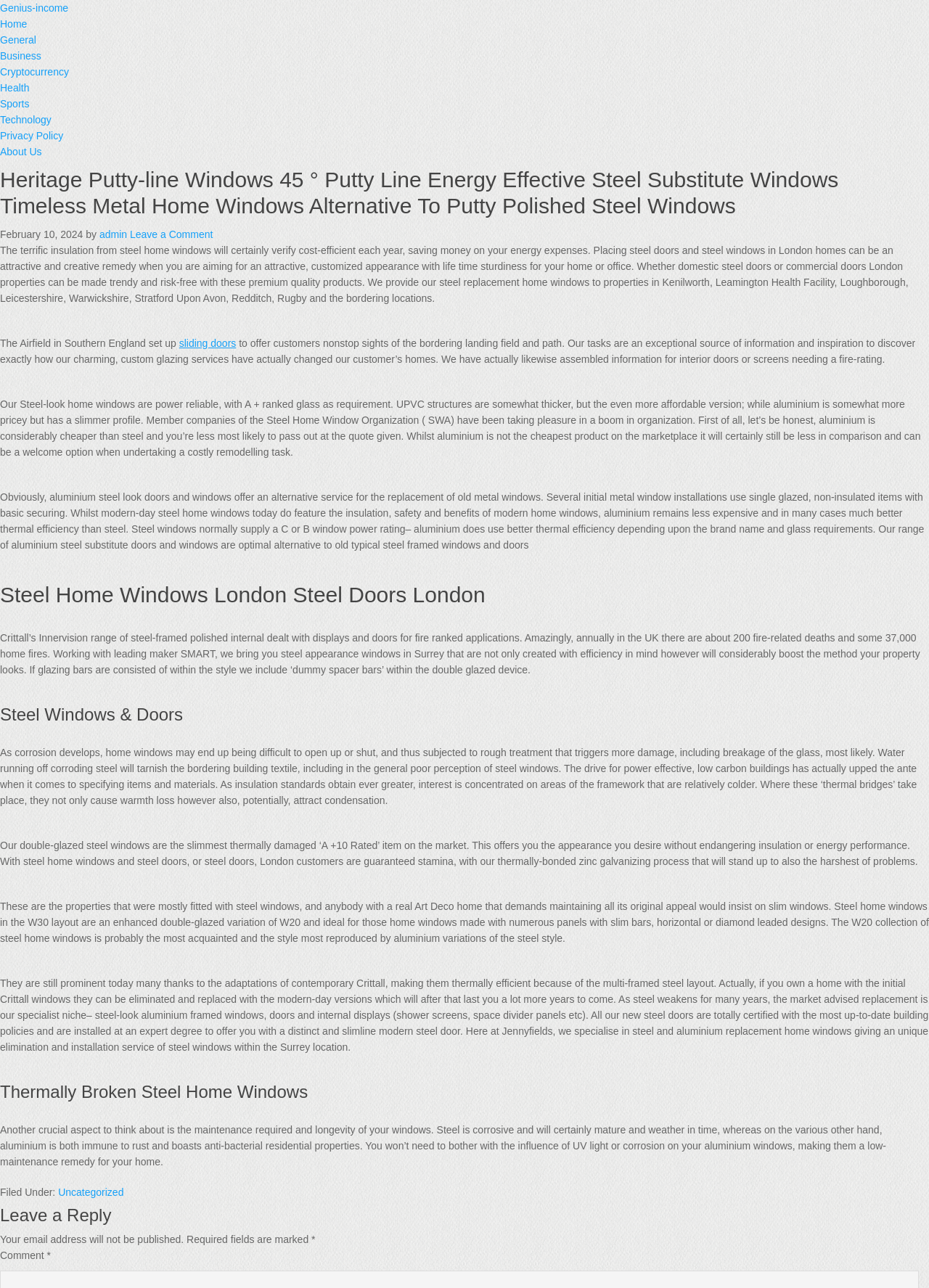Offer a thorough description of the webpage.

This webpage is about Heritage Putty-line Windows, a company that specializes in energy-efficient steel substitute windows and doors. At the top of the page, there is a navigation menu with links to various sections, including Home, General, Business, Cryptocurrency, Health, Sports, Technology, Privacy Policy, and About Us.

Below the navigation menu, there is a header section with the title "Heritage Putty-line Windows 45 ° Putty Line Energy Effective Steel Substitute Windows Timeless Metal Home Windows Alternative To Putty Polished Steel Windows" and a timestamp "February 10, 2024". The header section also includes links to the author "admin" and a "Leave a Comment" button.

The main content of the page is divided into several sections. The first section describes the benefits of steel home windows, including their cost-effectiveness and ability to provide an attractive, customized appearance with lifetime durability. The text also mentions that the company provides steel replacement home windows to properties in various locations.

The next section discusses the installation of sliding doors at the Airfield in Southern England, which offers customers non-stop views of the surrounding landing field and path. The section also mentions that the company has assembled information for interior doors or screens needing a fire-rating.

The following sections provide detailed information about the company's steel-look home windows, including their power efficiency, thermal performance, and benefits compared to aluminium and UPVC structures. The sections also discuss the company's range of aluminium steel substitute doors and windows, which are an optimal alternative to old traditional steel framed windows and doors.

Further down the page, there are headings for "Steel Home Windows London Steel Doors London", "Steel Windows & Doors", and "Thermally Broken Steel Home Windows". These sections provide more information about the company's products and services, including their double-glazed steel windows, thermally-bonded zinc galvanizing process, and steel doors.

At the bottom of the page, there is a footer section with a "Leave a Reply" heading, a comment form, and a note that the email address will not be published.